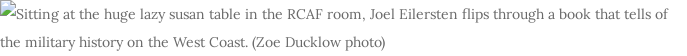Break down the image and describe every detail you can observe.

In the RCAF room, Joel Eilersten is seen sitting at a large lazy Susan table, engrossed in a book that highlights the military history of the West Coast. The setting suggests a blend of personal curiosity and historical reflection, as Eilersten explores the narratives that have shaped the region. This moment captures his engagement with the past, framed within the context of a unique space dedicated to preserving local history. The photo is taken by Zoë Ducklow, showcasing her ability to document significant moments that connect individuals to their heritage.